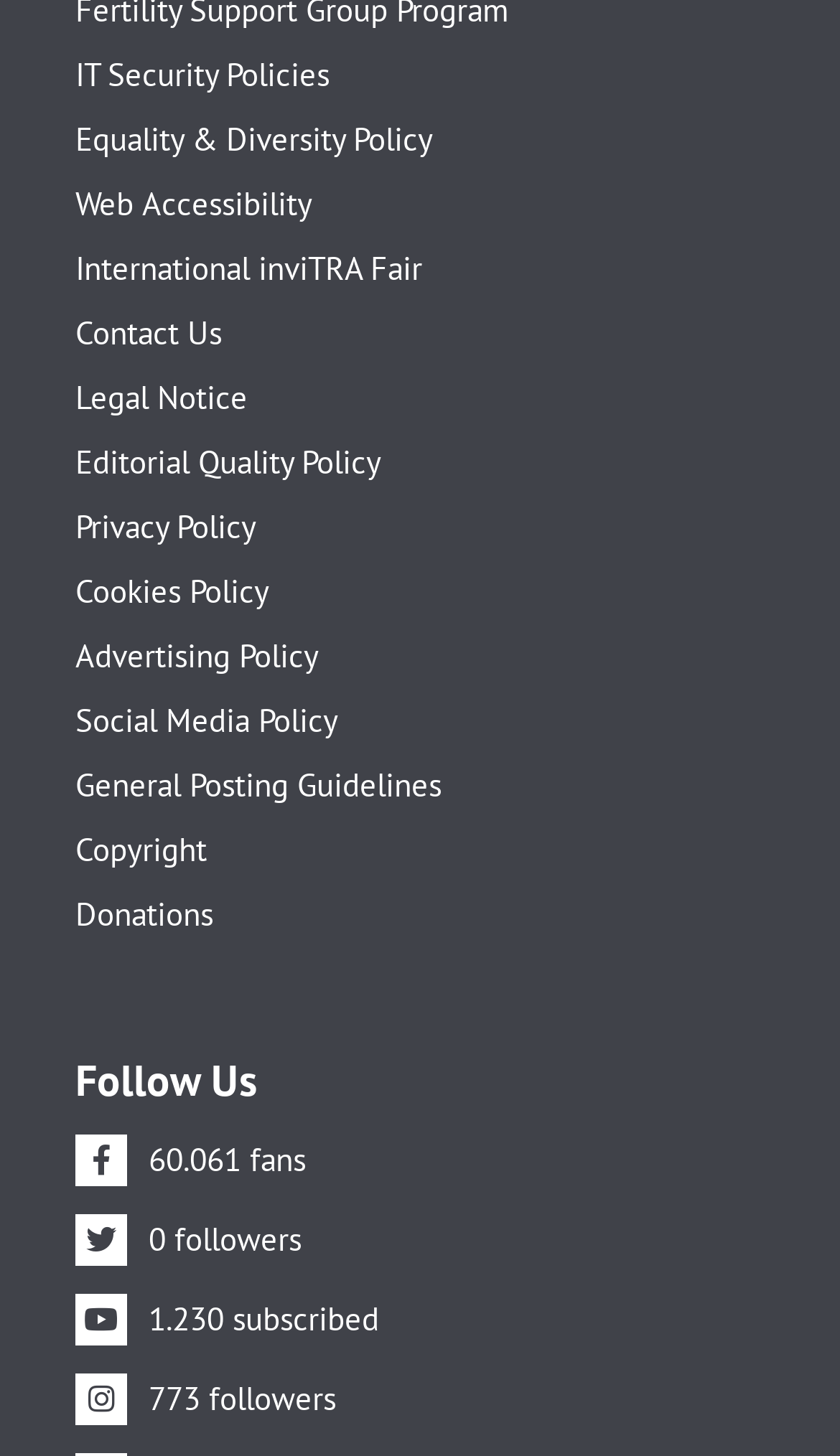Please determine the bounding box coordinates of the element's region to click in order to carry out the following instruction: "Contact Us". The coordinates should be four float numbers between 0 and 1, i.e., [left, top, right, bottom].

[0.09, 0.218, 0.91, 0.24]